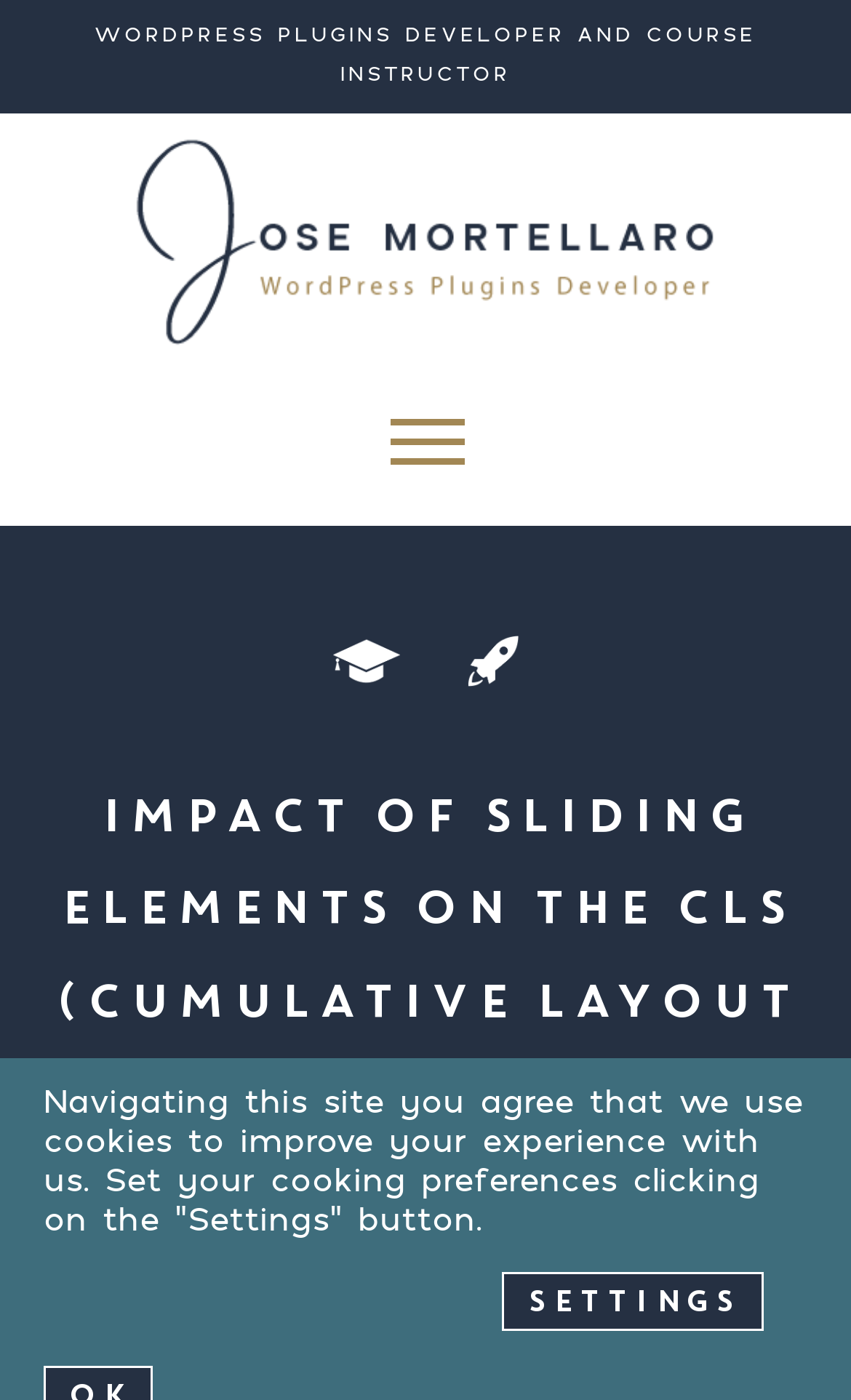By analyzing the image, answer the following question with a detailed response: What is the purpose of the 'Toggle navigation' button?

I inferred this answer by looking at the button element with the text 'Toggle navigation', which suggests that it is used to navigate through the webpage or its menu.